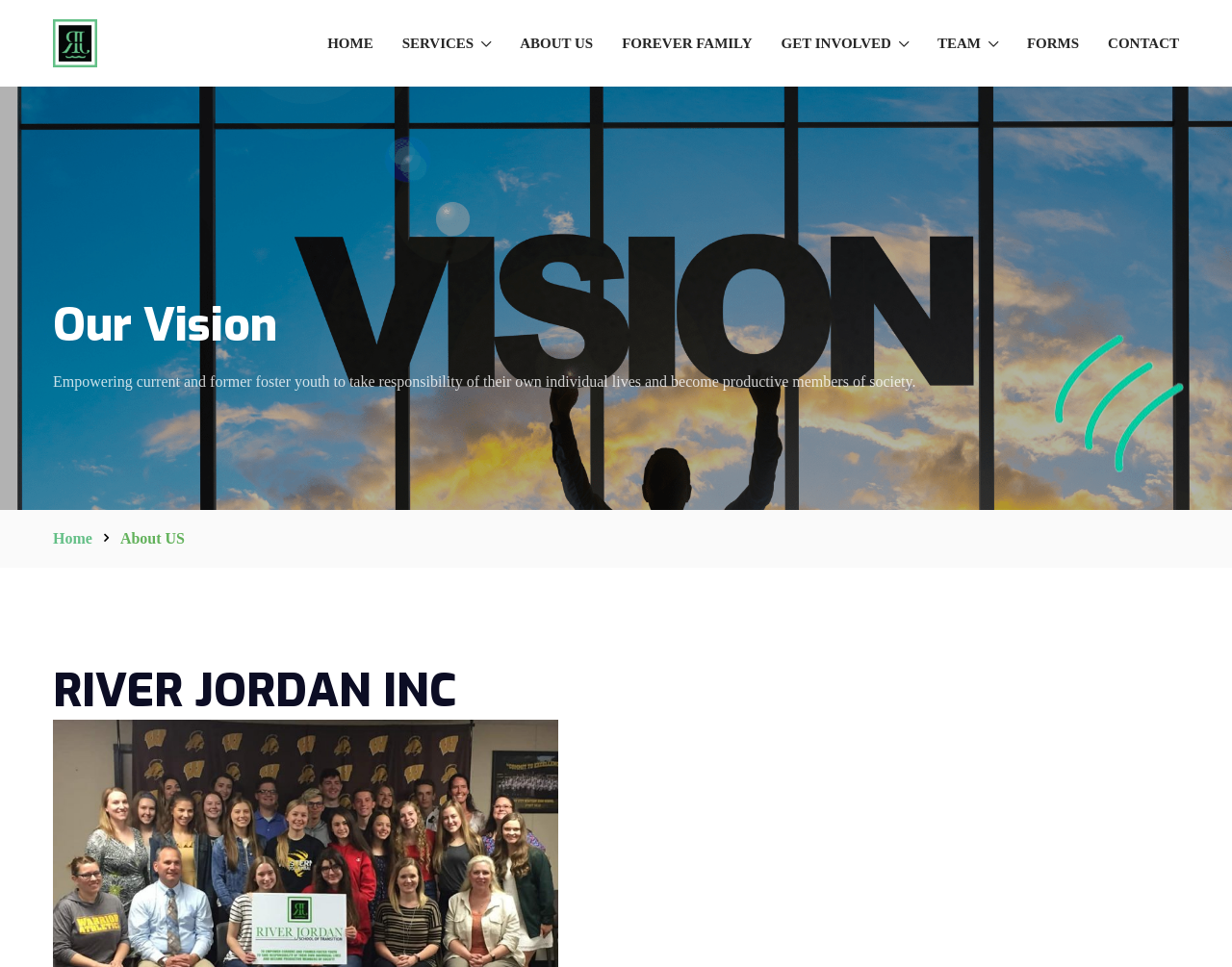Specify the bounding box coordinates of the area to click in order to execute this command: 'visit CONTACT'. The coordinates should consist of four float numbers ranging from 0 to 1, and should be formatted as [left, top, right, bottom].

[0.899, 0.0, 0.957, 0.09]